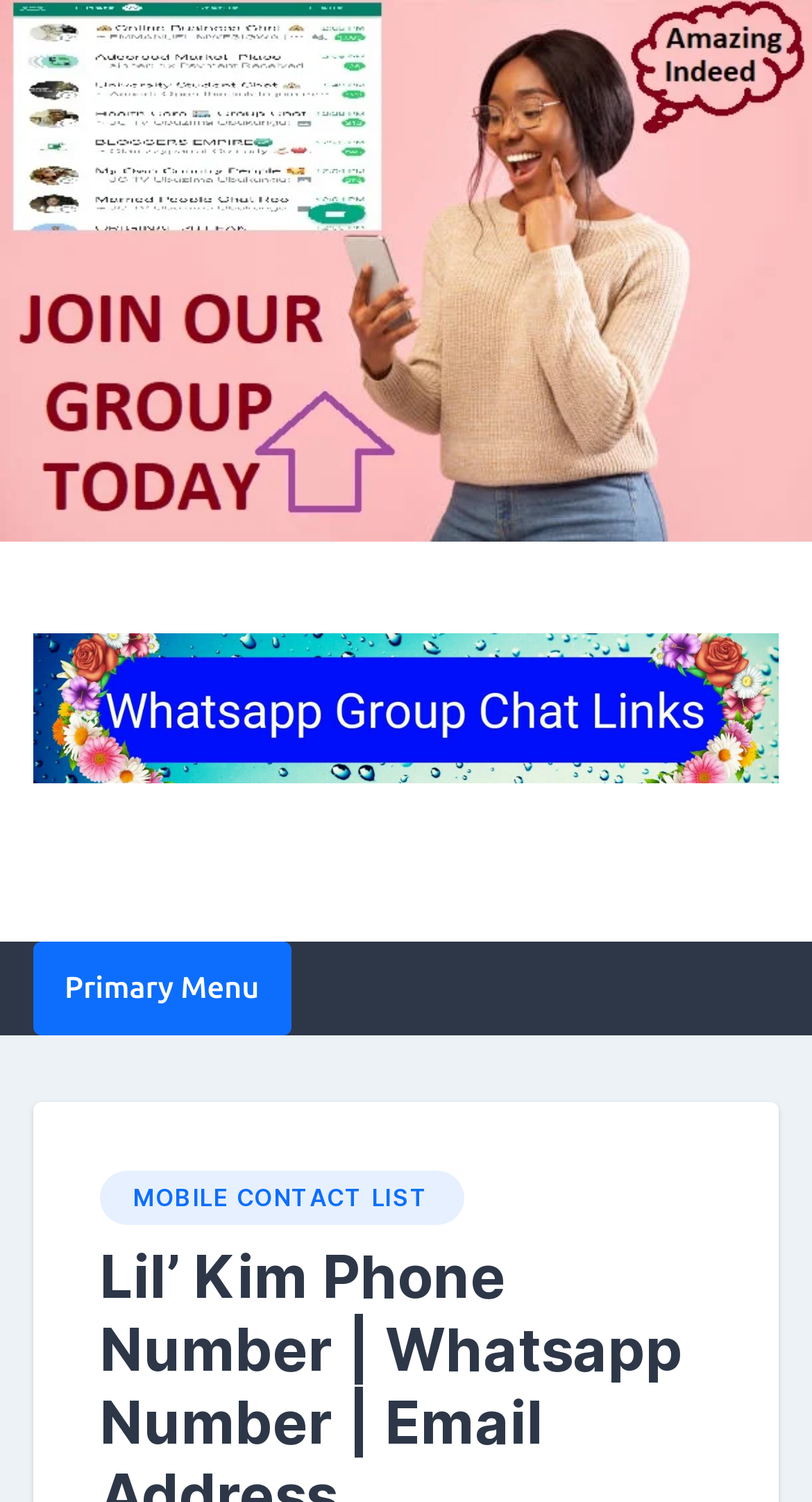Please extract the primary headline from the webpage.

Lil’ Kim Phone Number | Whatsapp Number | Email Address